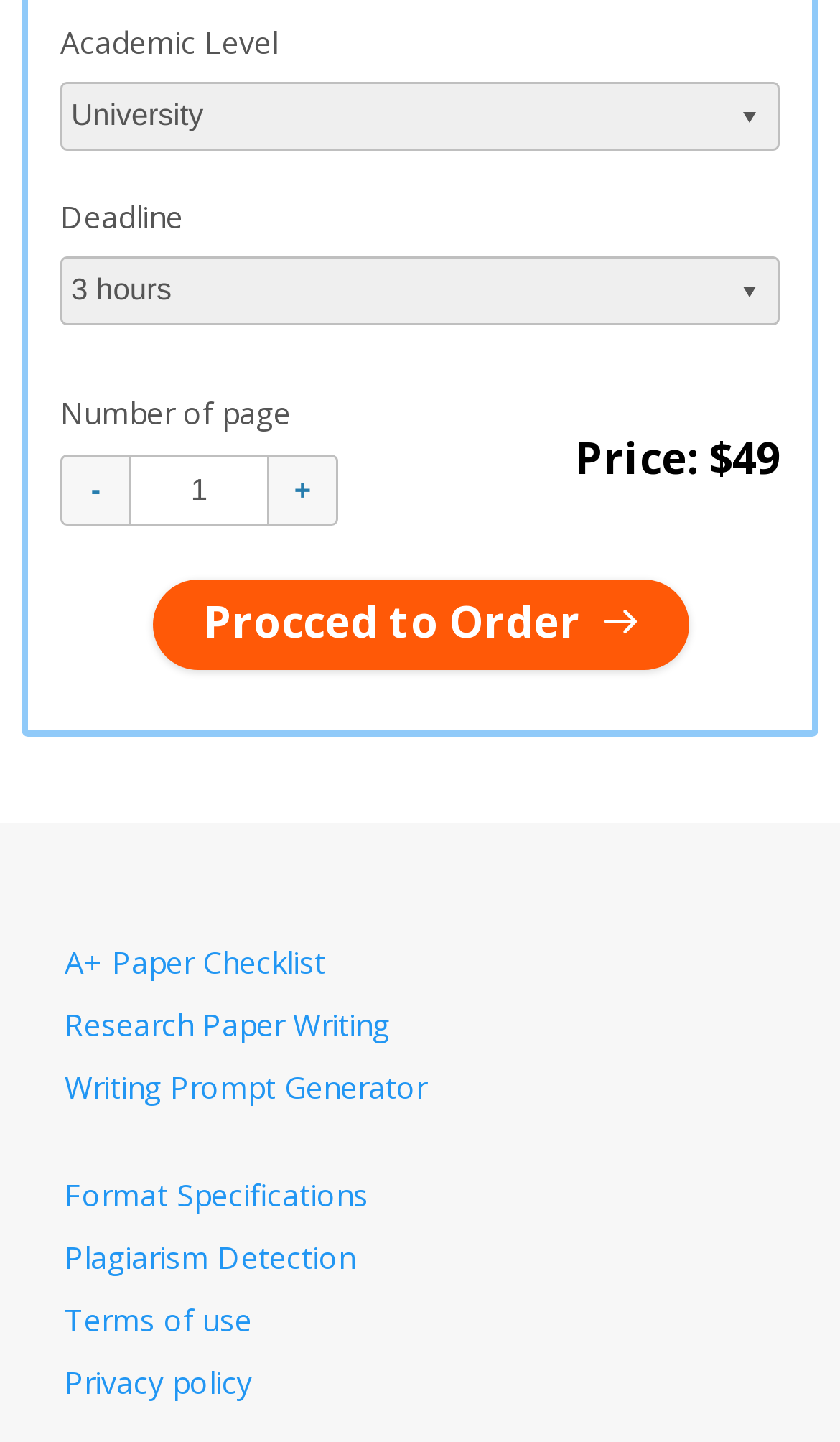Provide the bounding box coordinates for the specified HTML element described in this description: "parent_node: Number of page value="-"". The coordinates should be four float numbers ranging from 0 to 1, in the format [left, top, right, bottom].

[0.072, 0.315, 0.154, 0.364]